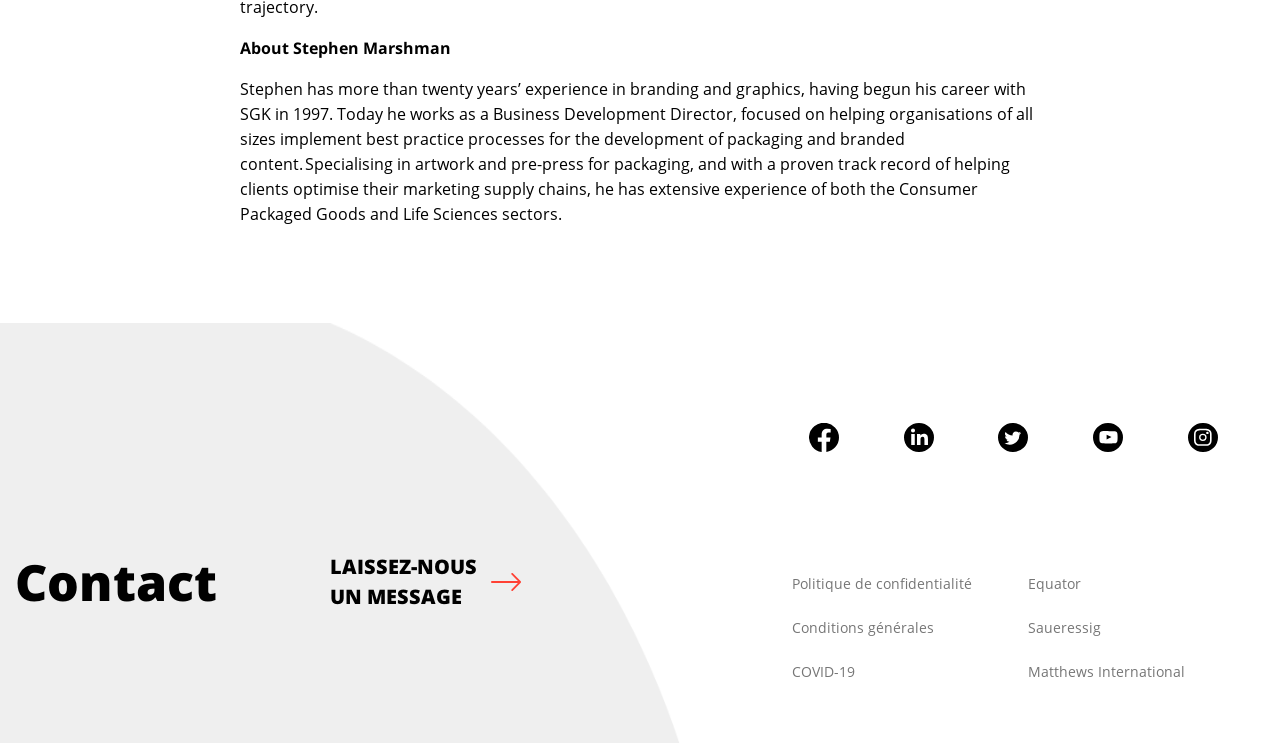Please find the bounding box coordinates of the element's region to be clicked to carry out this instruction: "Read Stephen Marshman's privacy policy".

[0.618, 0.773, 0.759, 0.799]